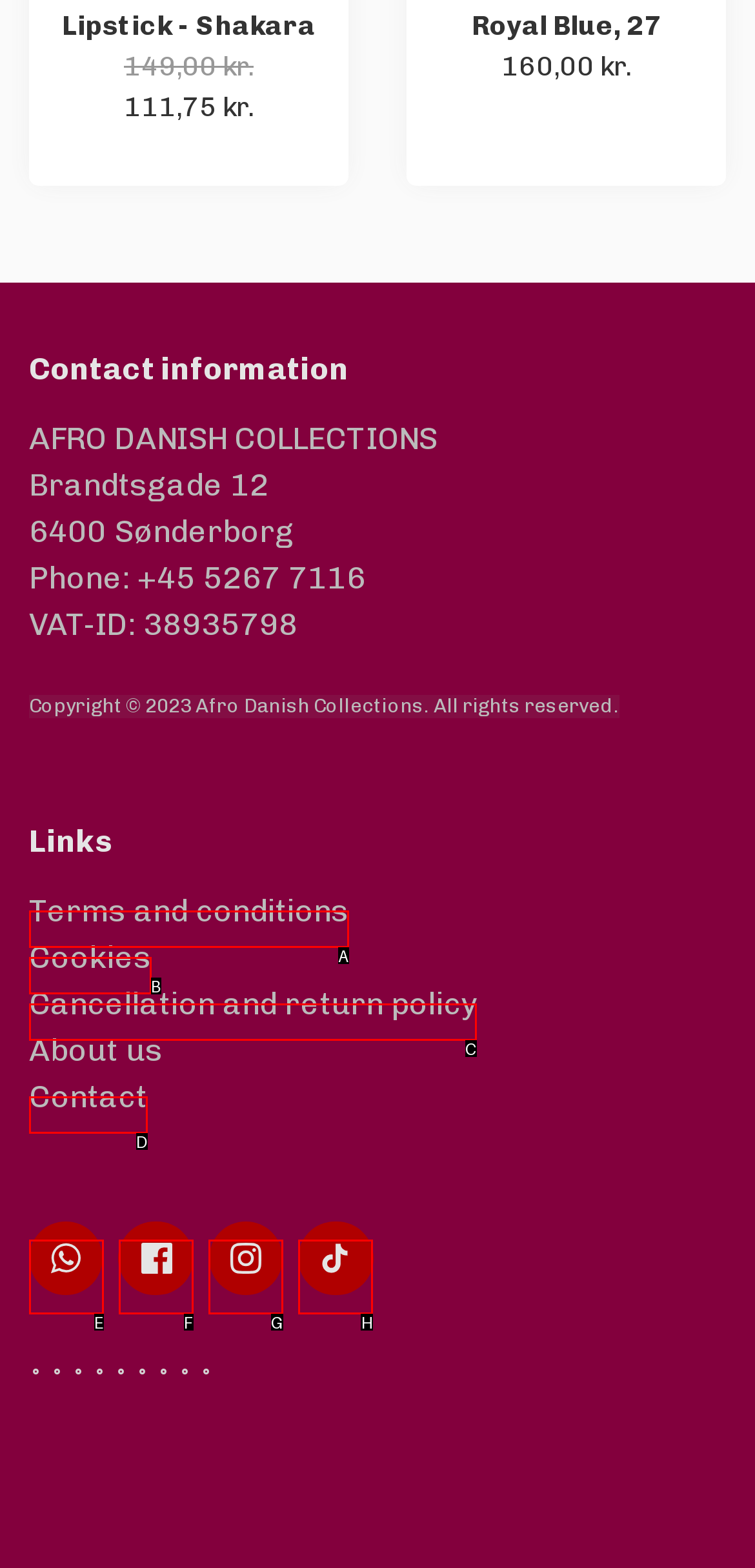Find the HTML element that corresponds to the description: Cancellation and return policy. Indicate your selection by the letter of the appropriate option.

C